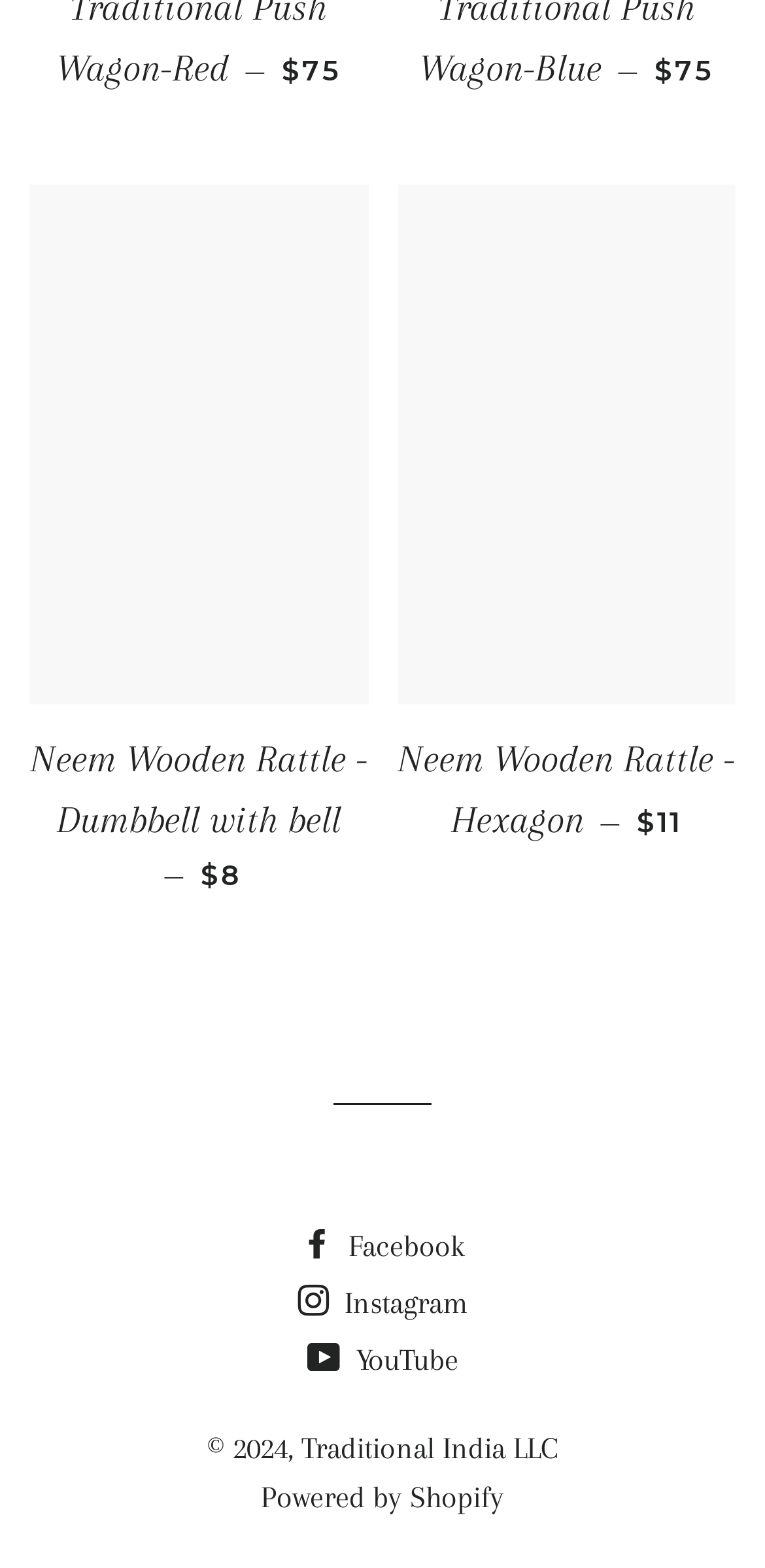Provide the bounding box coordinates of the HTML element described as: "Traditional India LLC". The bounding box coordinates should be four float numbers between 0 and 1, i.e., [left, top, right, bottom].

[0.394, 0.912, 0.729, 0.935]